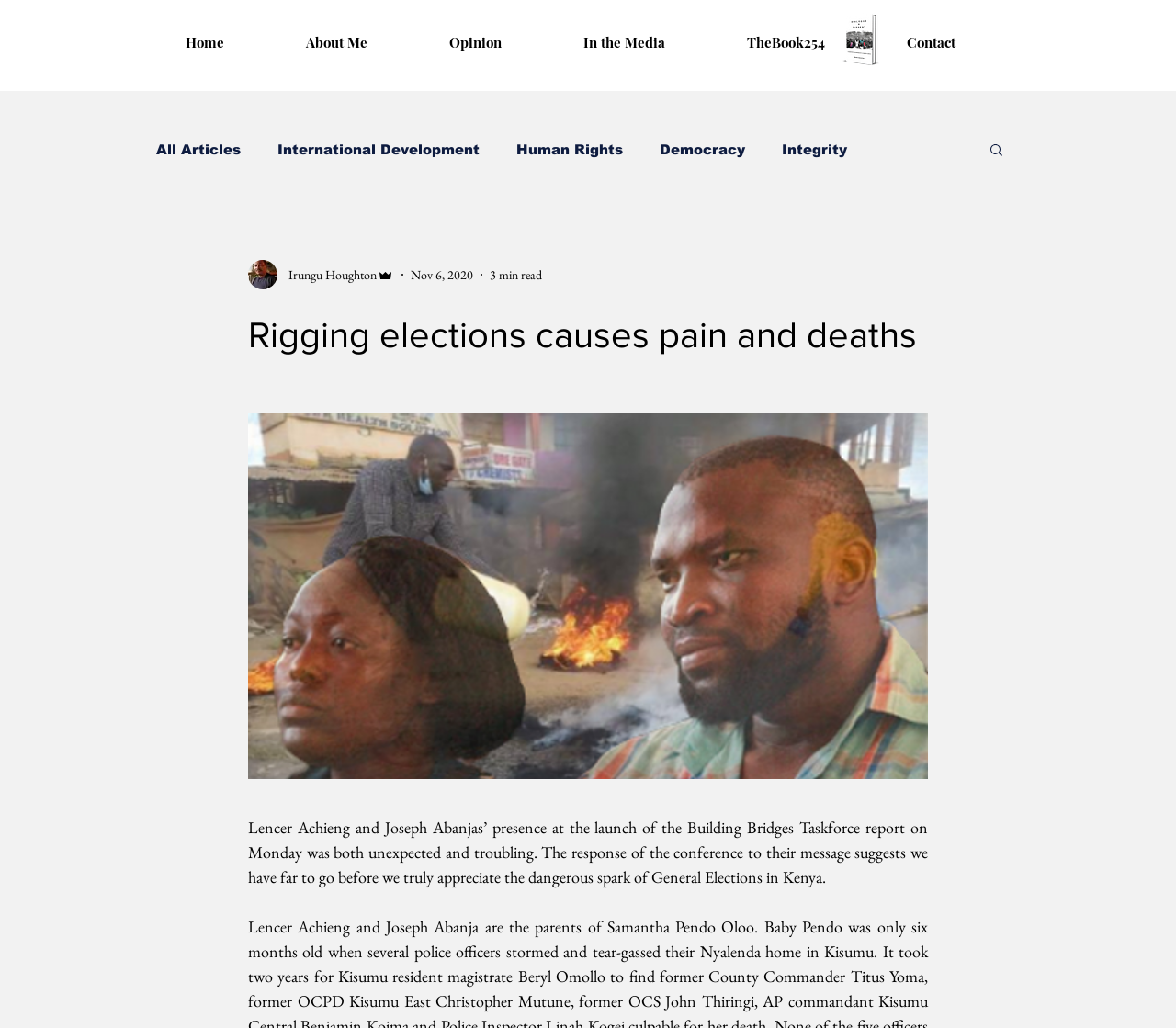Determine the bounding box coordinates for the UI element described. Format the coordinates as (top-left x, top-left y, bottom-right x, bottom-right y) and ensure all values are between 0 and 1. Element description: All Articles

[0.133, 0.137, 0.205, 0.152]